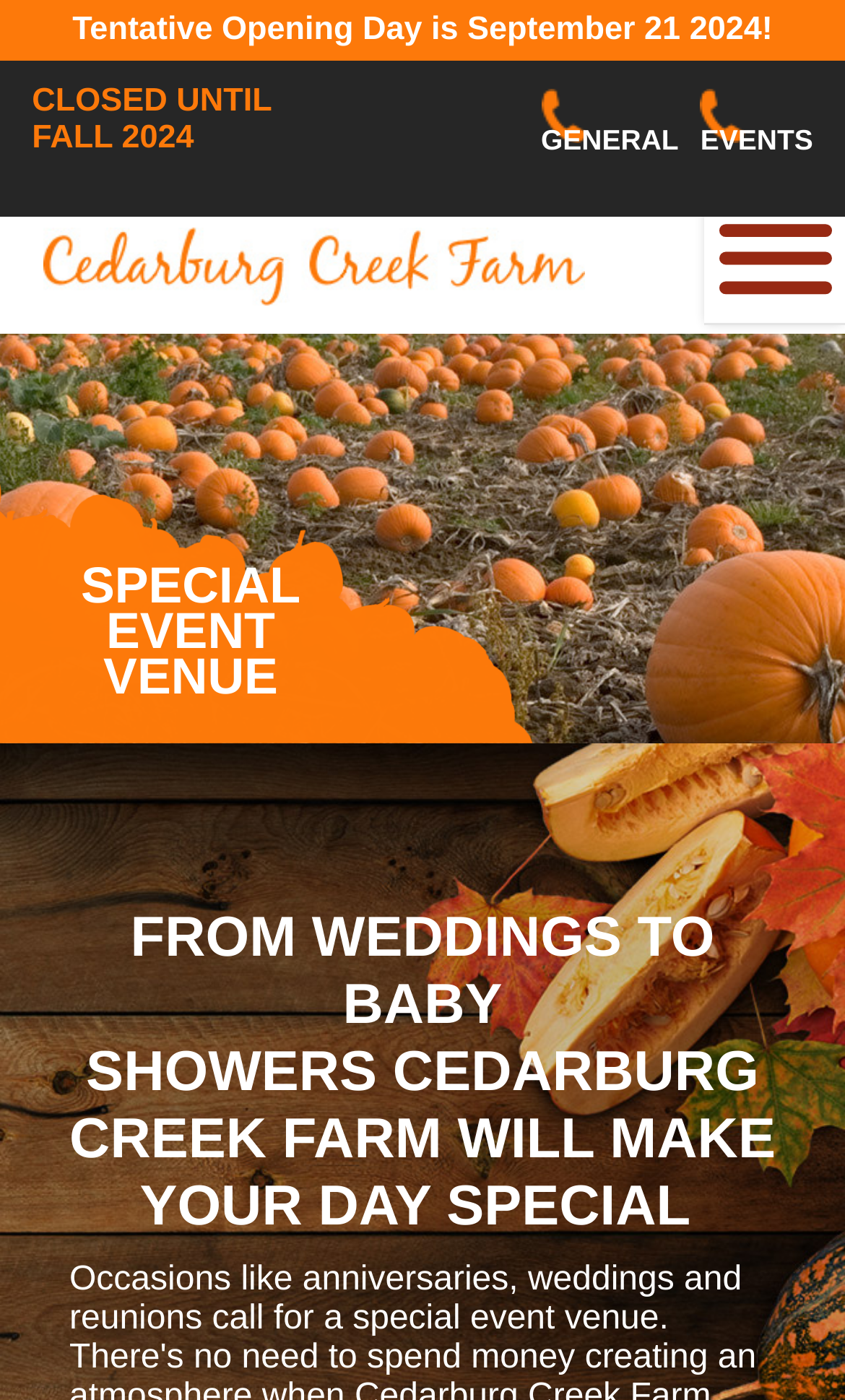How many links are there in the top navigation bar?
Please provide a single word or phrase as your answer based on the screenshot.

3